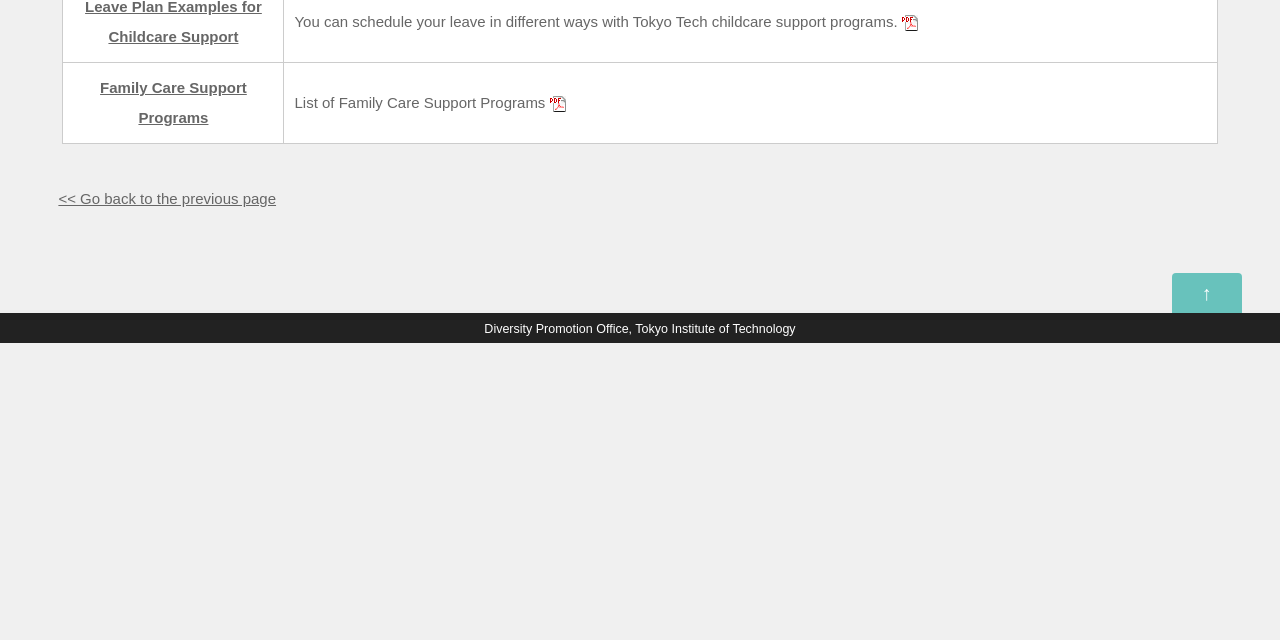Extract the bounding box for the UI element that matches this description: "Instagram".

None